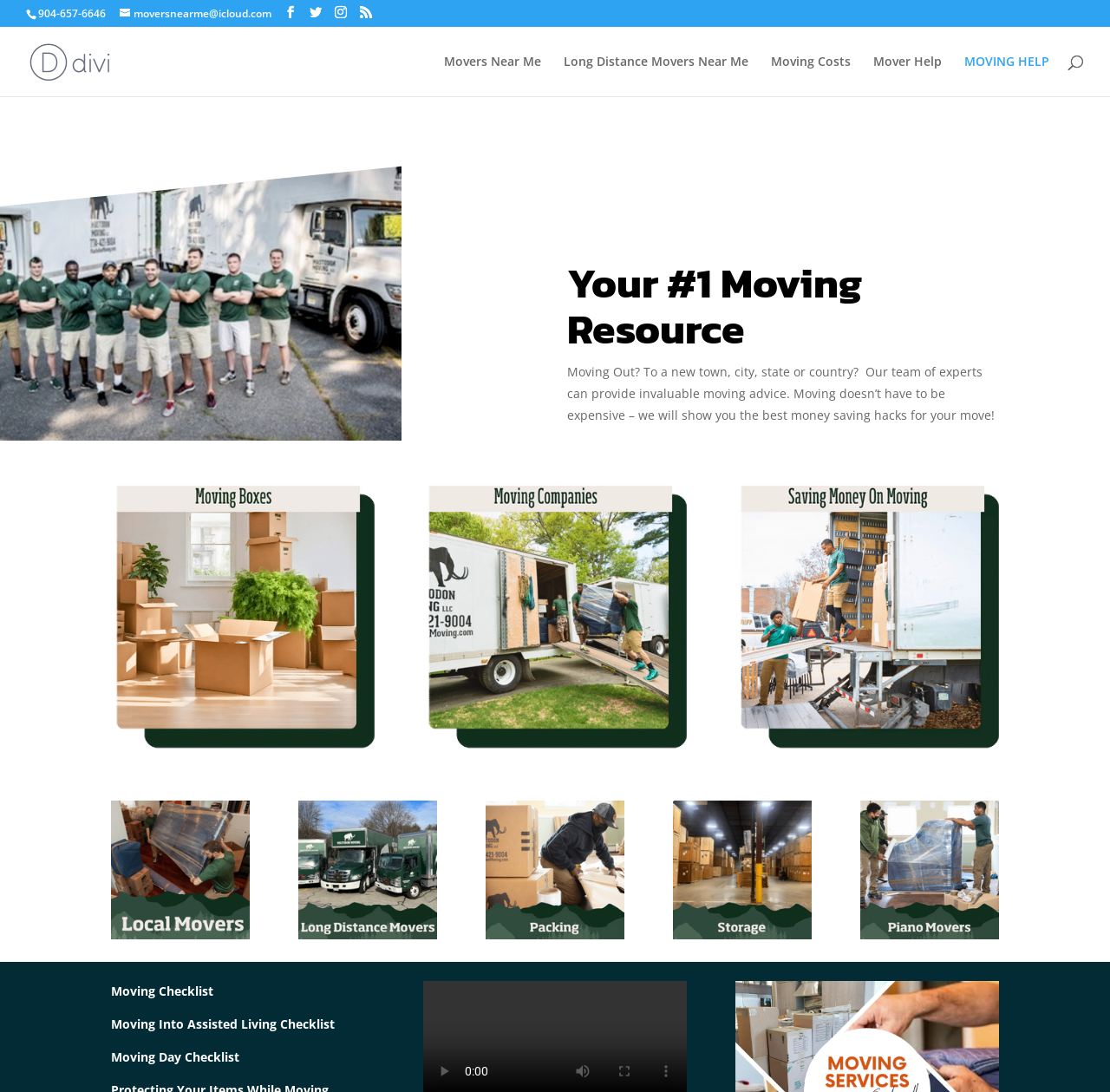Determine the bounding box coordinates of the region I should click to achieve the following instruction: "Learn about long distance moving companies". Ensure the bounding box coordinates are four float numbers between 0 and 1, i.e., [left, top, right, bottom].

[0.269, 0.733, 0.394, 0.86]